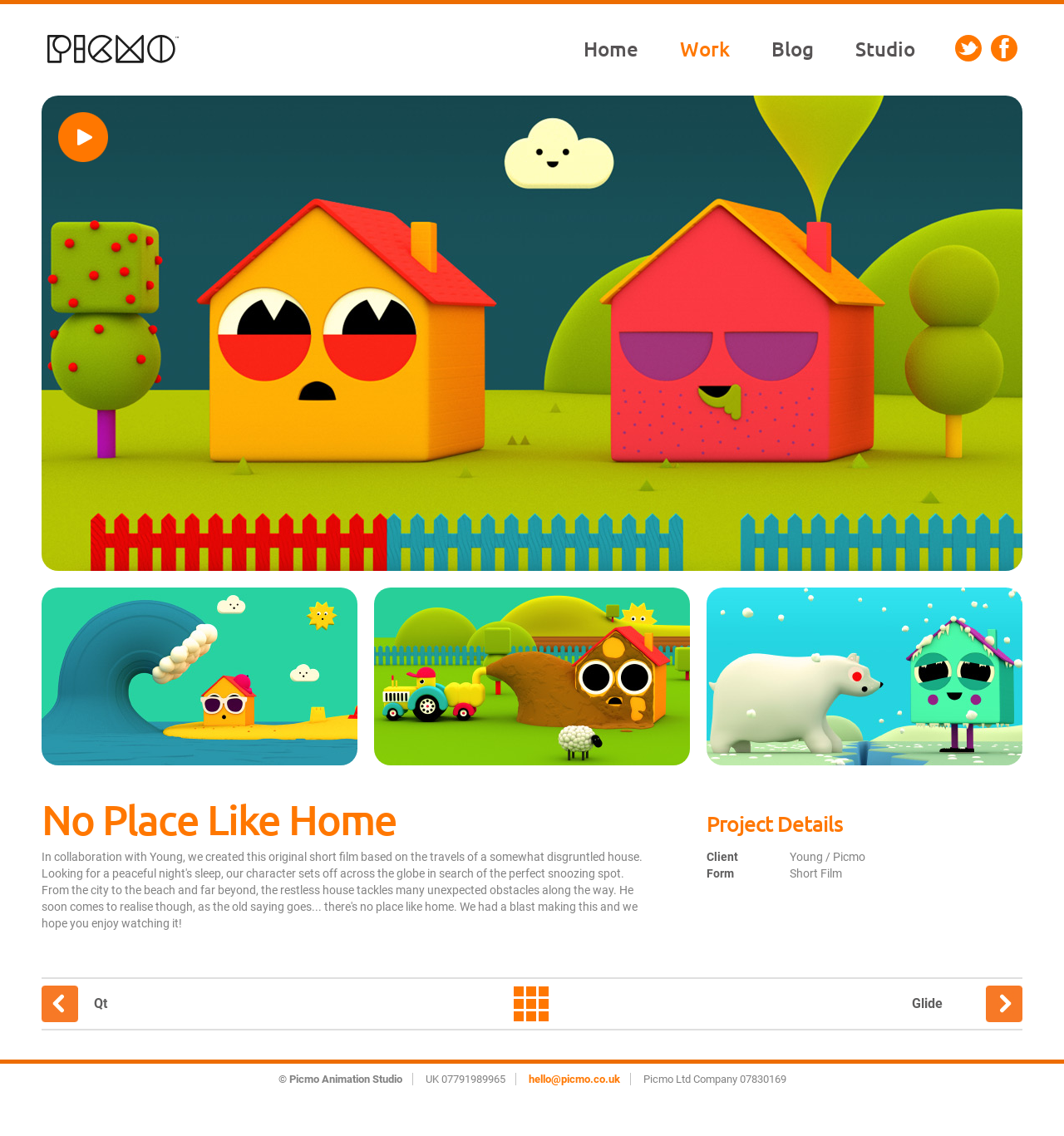Using the information in the image, could you please answer the following question in detail:
What is the link to contact Picmo?

I found the answer by looking at the footer section of the webpage, where it provides a link to contact Picmo via email.